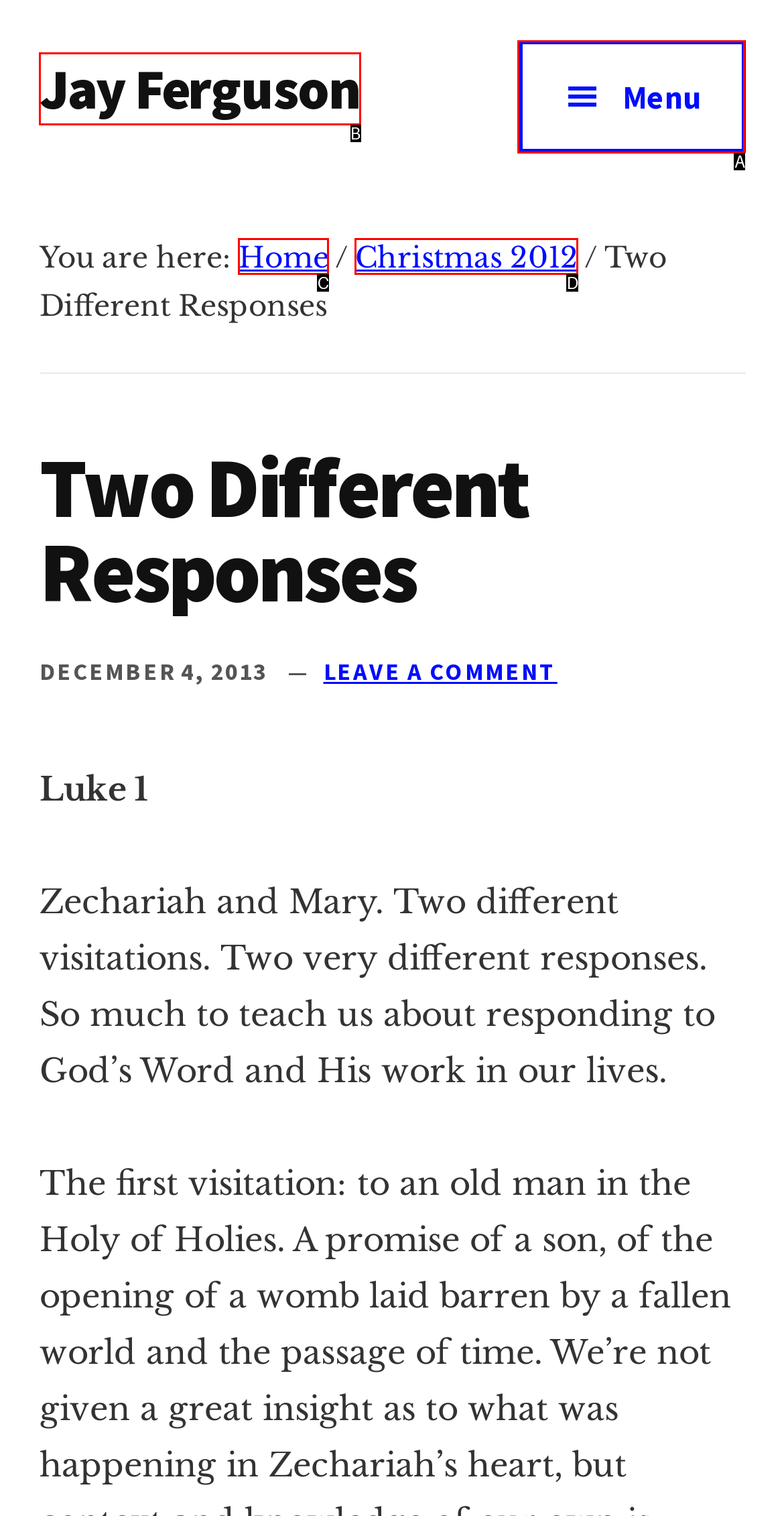Identify the HTML element that corresponds to the description: Jay Ferguson Provide the letter of the matching option directly from the choices.

B